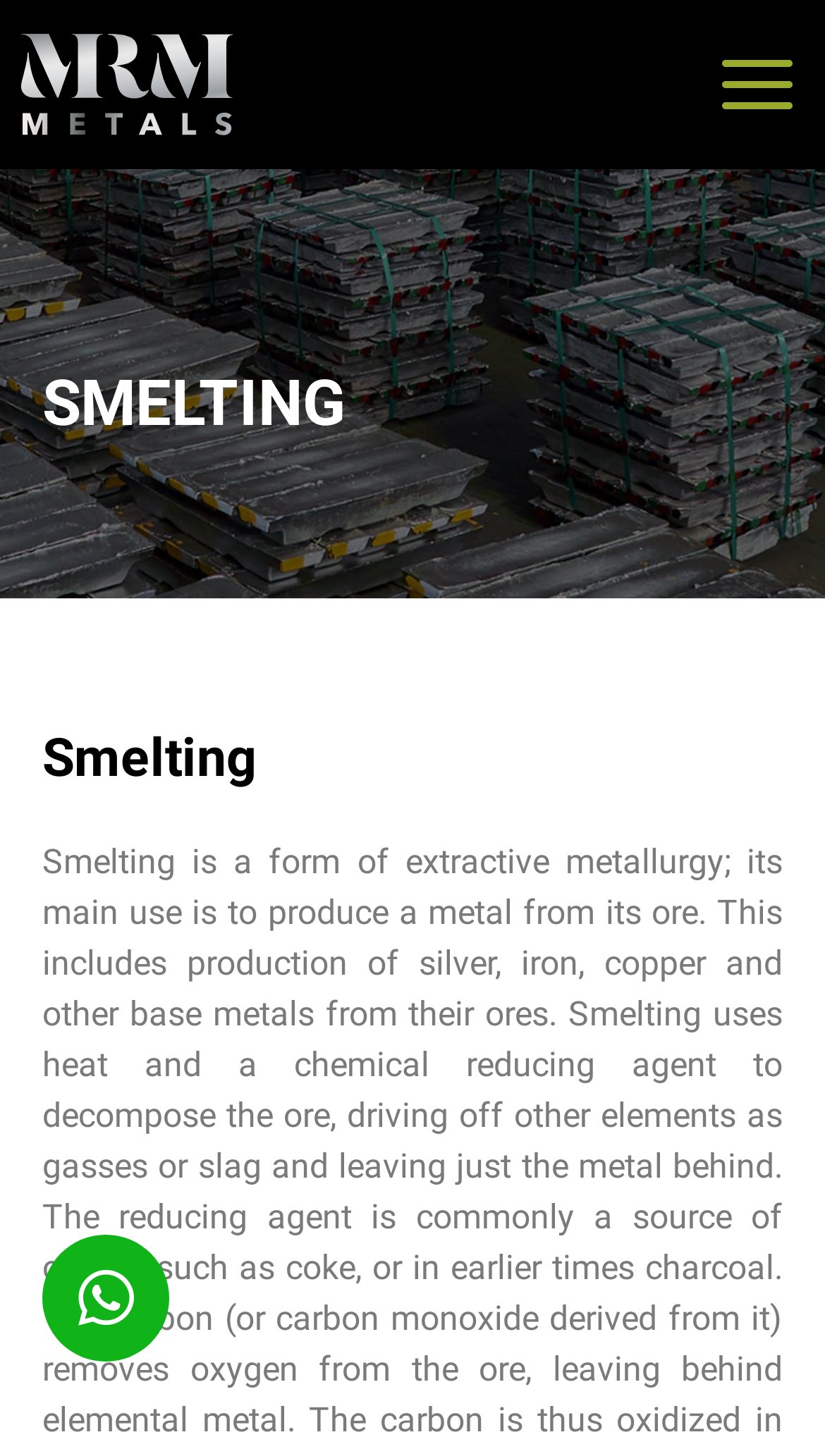What is the purpose of the 'Main Menu' button?
Look at the image and answer the question using a single word or phrase.

To expand or collapse menu